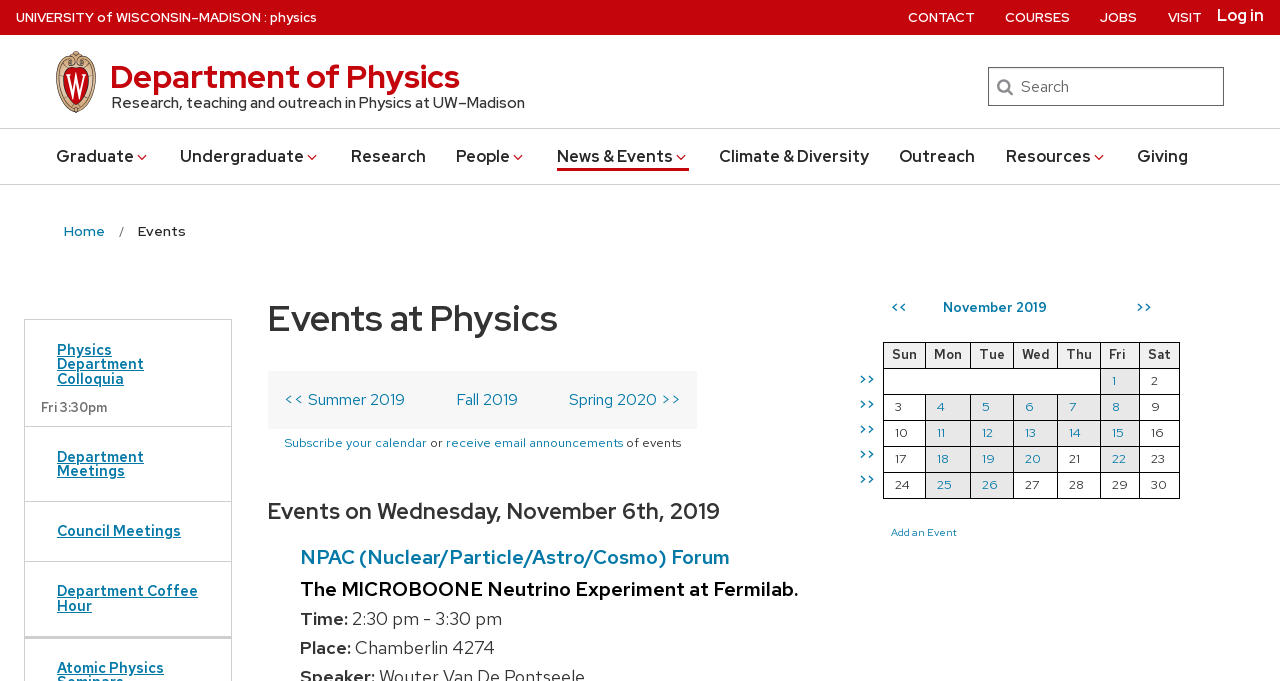Provide an in-depth caption for the webpage.

The webpage is the event calendar of the University of Wisconsin-Madison Physics Department. At the top, there is a navigation menu with links to the university's home page, the physics department's home page, and a search bar. Below this, there is a main menu with links to various sections such as graduate, undergraduate, research, people, news and events, climate and diversity, outreach, resources, and giving.

On the left side, there is a secondary menu with links to contact, courses, jobs, and visit. Above the main content area, there is a breadcrumb navigation menu showing the current location as "Home > Events".

The main content area displays an event calendar for November 6, 2019. The calendar is presented in a table format with days of the week (Sunday to Wednesday) listed as column headers. Each day has a series of links to events, including Physics Department Colloquia, Department Meetings, Council Meetings, and Department Coffee Hour. There are also links to navigate to previous and next months.

The event calendar takes up most of the page, with the main menu and secondary menu taking up the top and left sides, respectively. The search bar is located at the top right corner of the page.